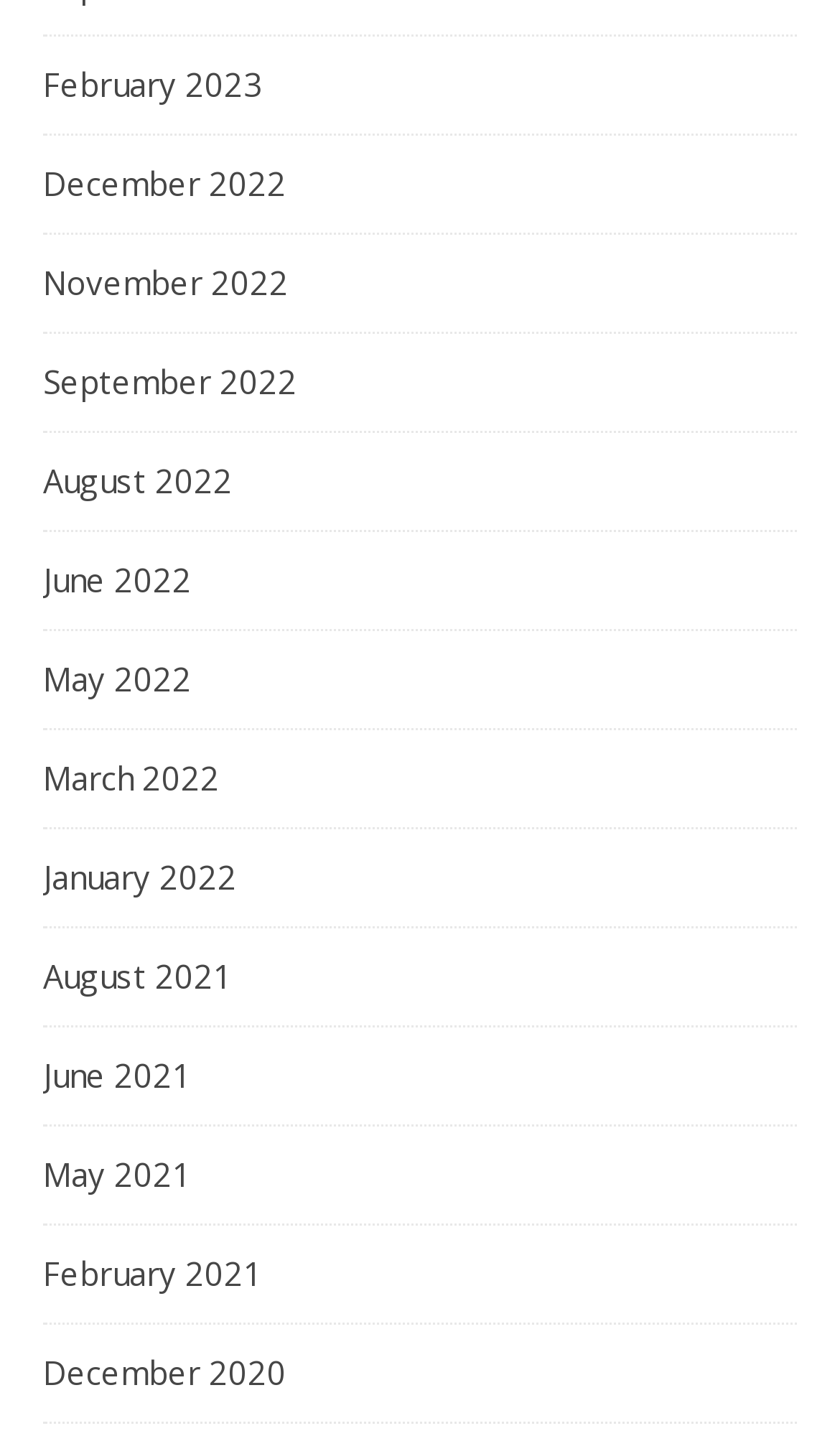Give a succinct answer to this question in a single word or phrase: 
What is the most recent month listed?

February 2023